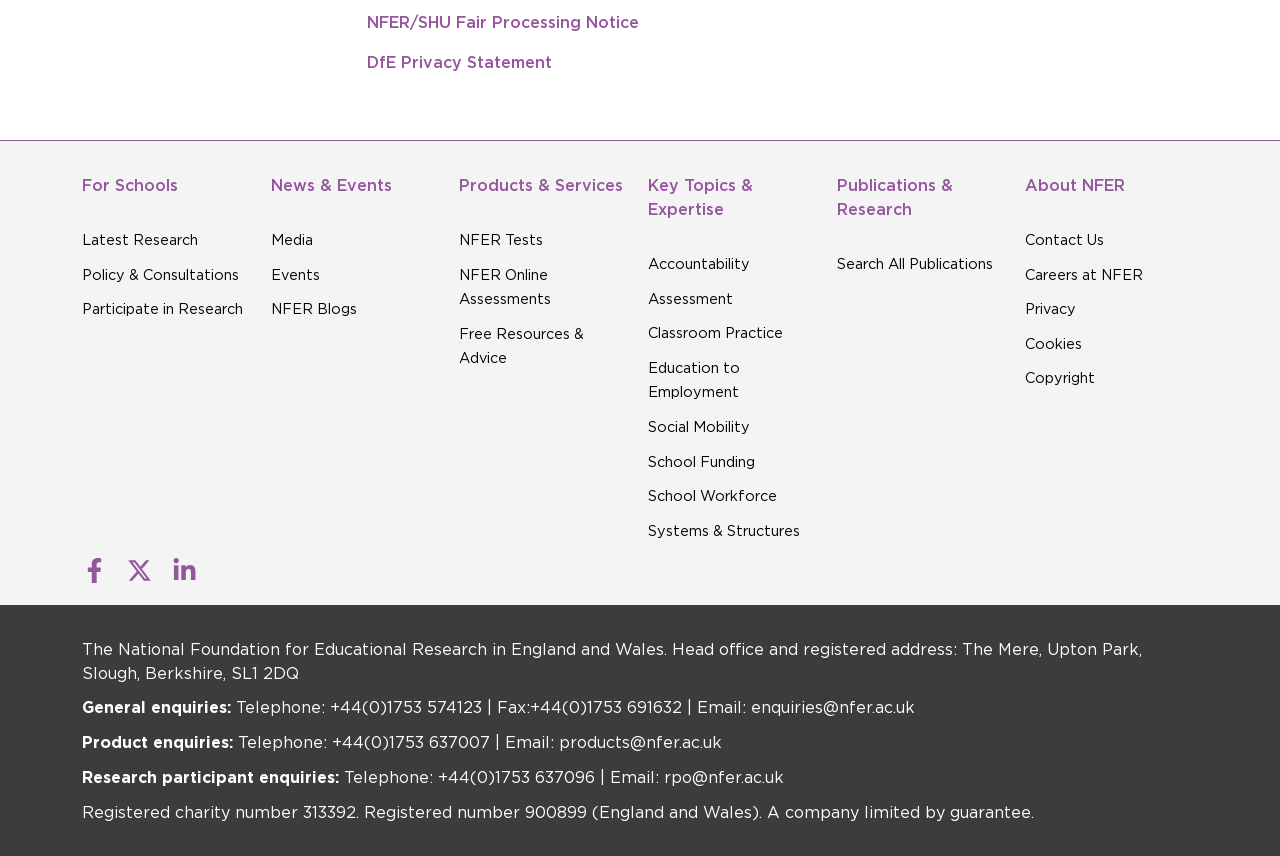Find and specify the bounding box coordinates that correspond to the clickable region for the instruction: "Search all publications".

[0.654, 0.298, 0.776, 0.319]